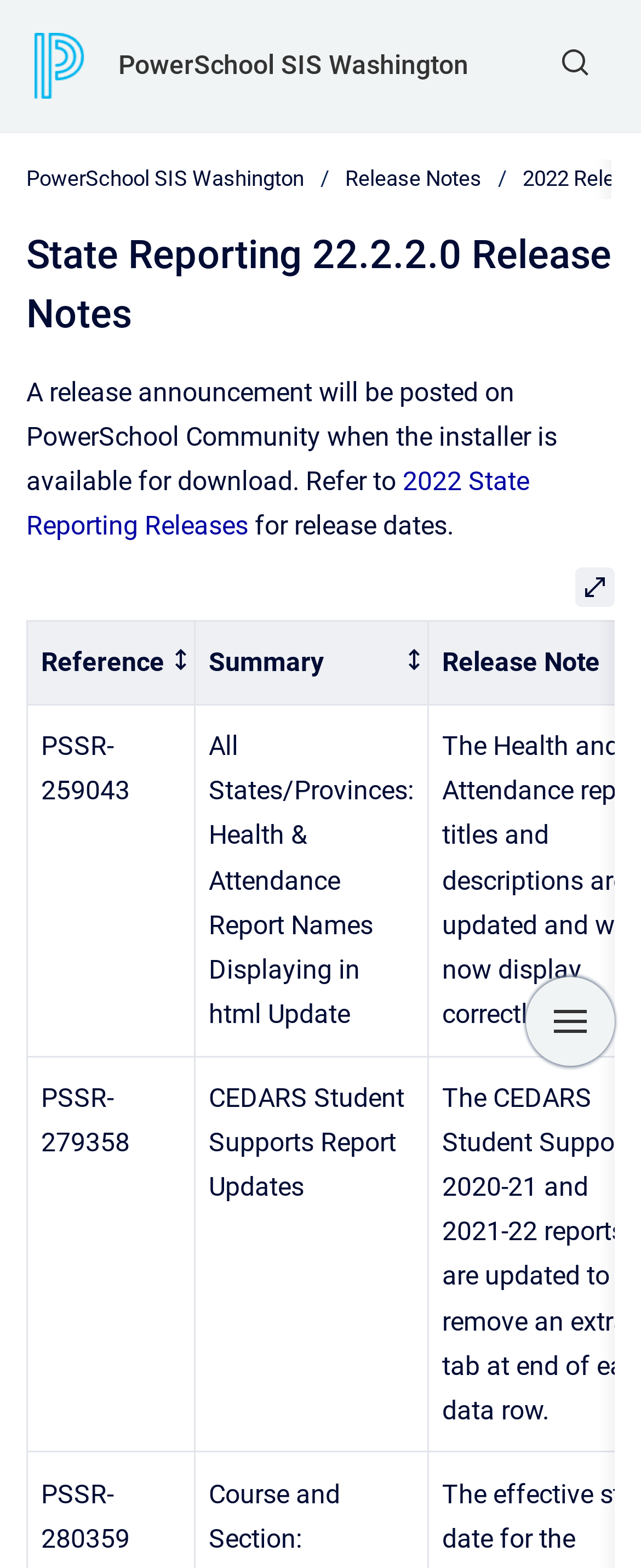What is the release being referred to?
With the help of the image, please provide a detailed response to the question.

The question is asking about the release being referred to in the webpage. By looking at the heading 'State Reporting 22.2.2.0 Release Notes', we can infer that the release being referred to is 22.2.2.0.